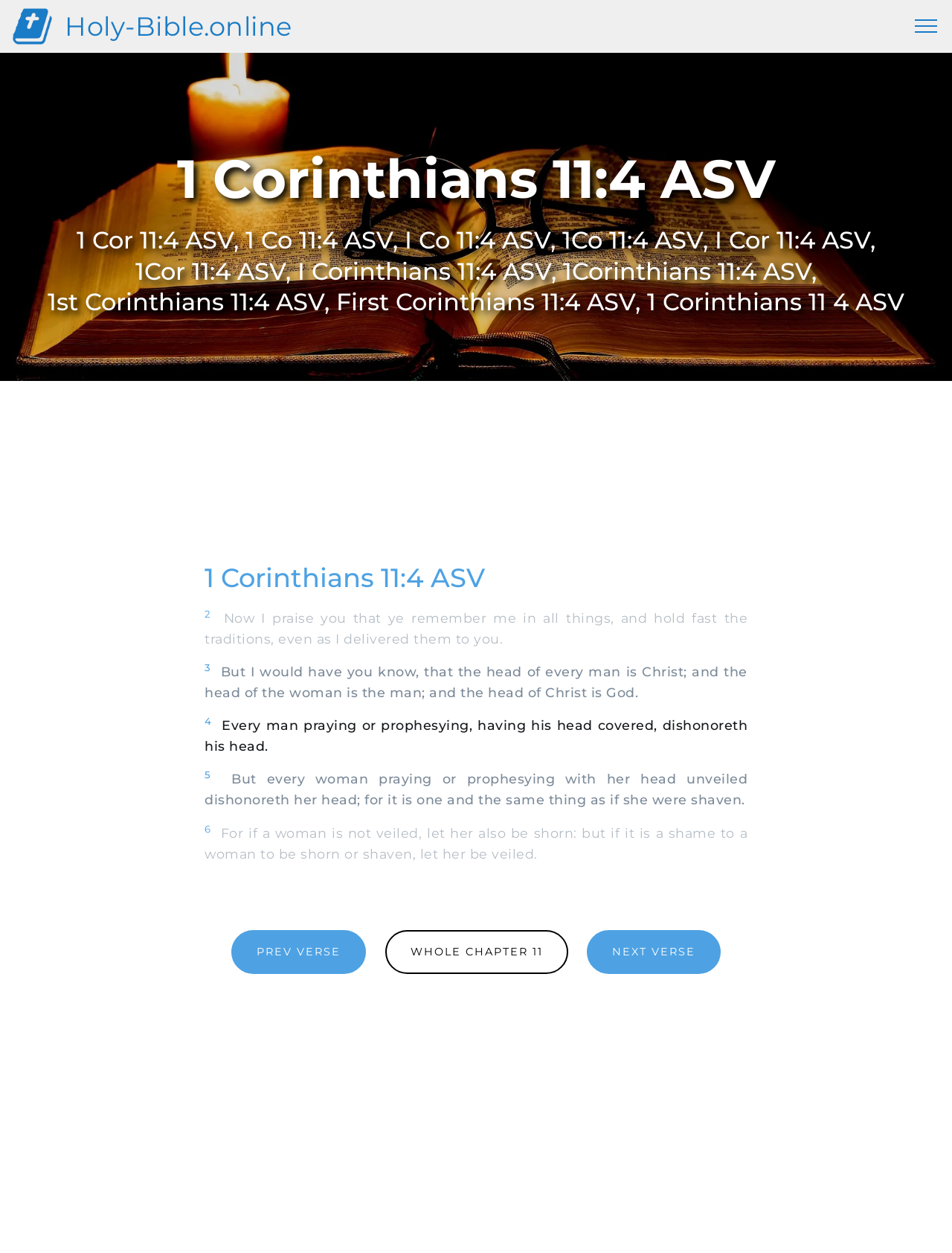Identify the bounding box of the HTML element described here: "parent_node: Holy-Bible.online". Provide the coordinates as four float numbers between 0 and 1: [left, top, right, bottom].

[0.961, 0.015, 0.984, 0.028]